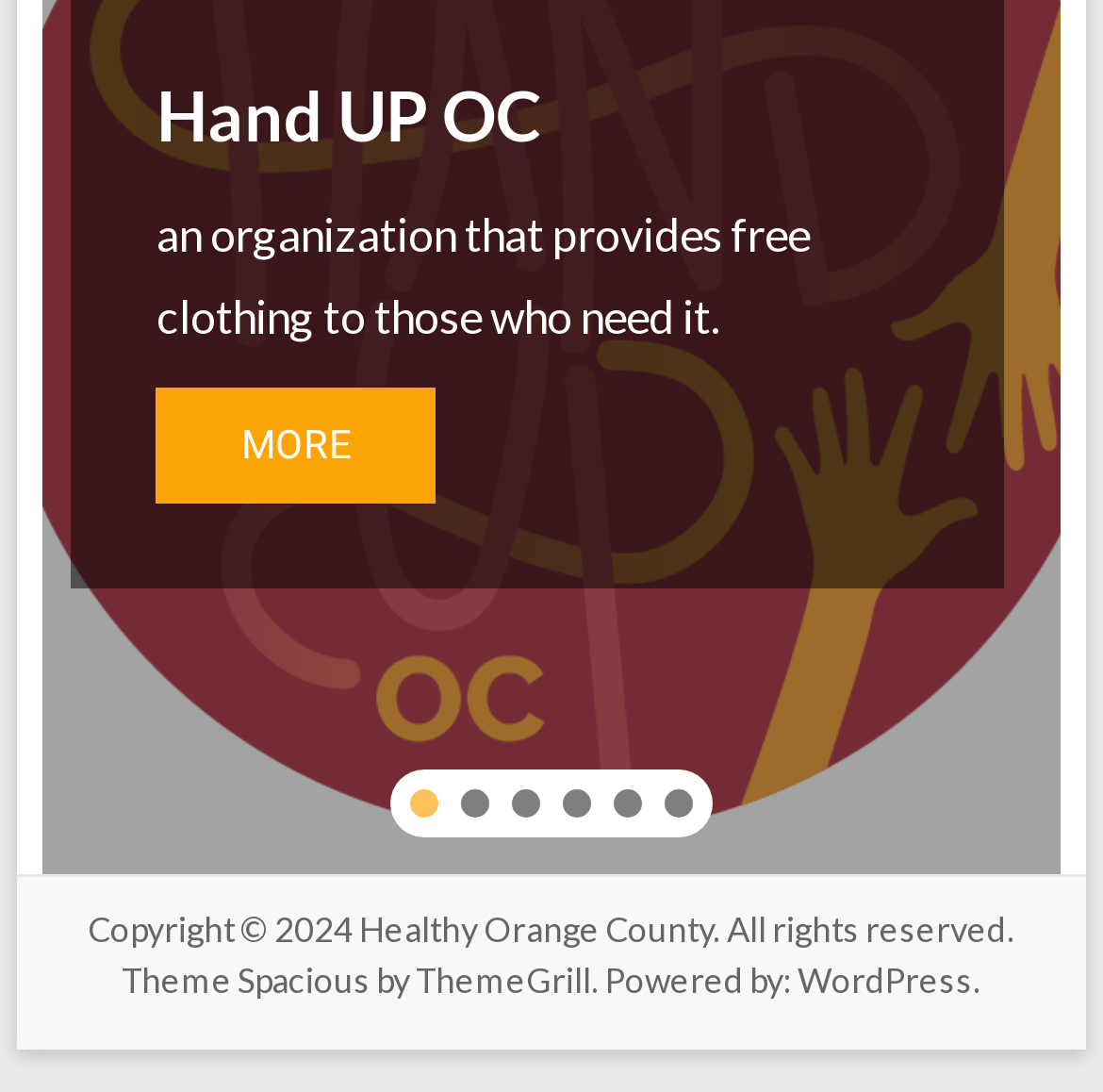Please determine the bounding box coordinates for the UI element described here. Use the format (top-left x, top-left y, bottom-right x, bottom-right y) with values bounded between 0 and 1: aria-label="OCCF"

[0.418, 0.723, 0.444, 0.749]